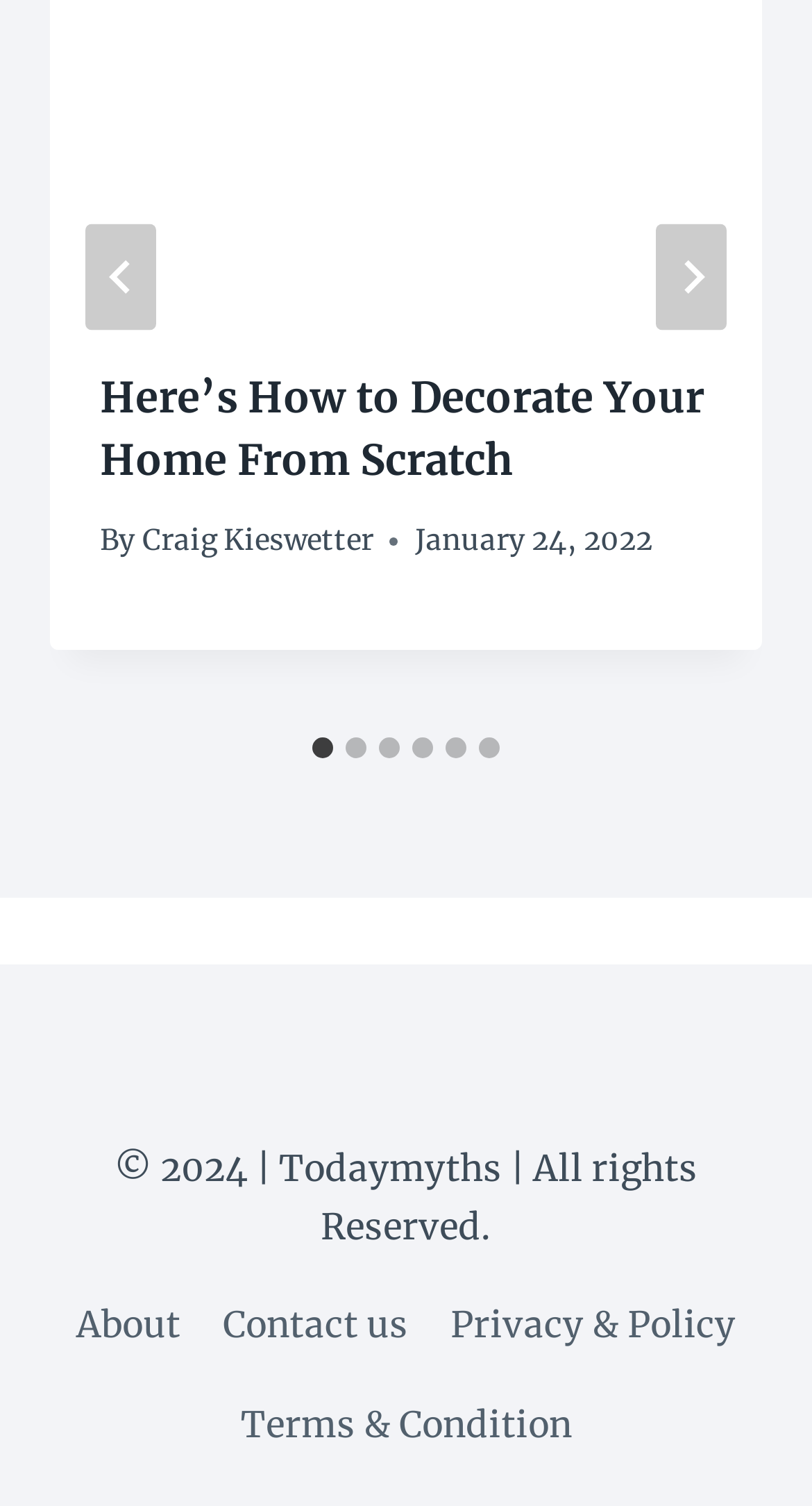Provide the bounding box coordinates of the HTML element described by the text: "aria-label="Go to slide 2"". The coordinates should be in the format [left, top, right, bottom] with values between 0 and 1.

[0.426, 0.489, 0.451, 0.503]